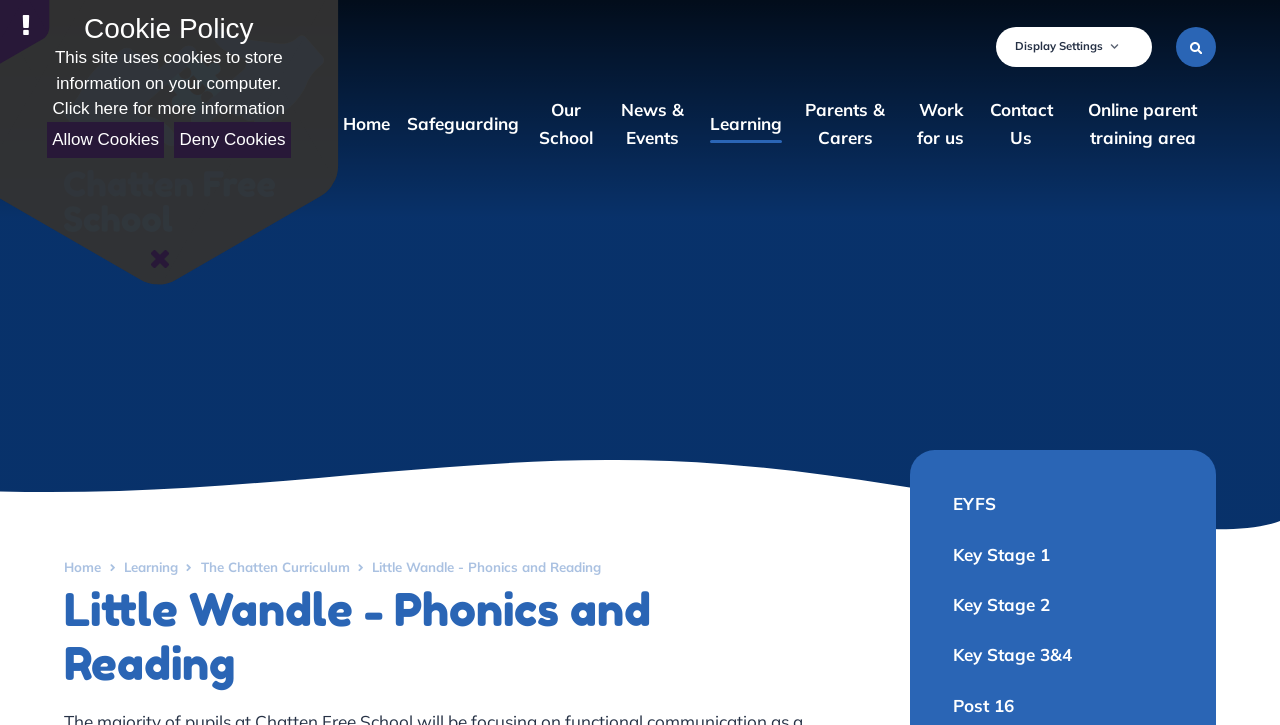Bounding box coordinates must be specified in the format (top-left x, top-left y, bottom-right x, bottom-right y). All values should be floating point numbers between 0 and 1. What are the bounding box coordinates of the UI element described as: Contact Us

[0.773, 0.126, 0.822, 0.216]